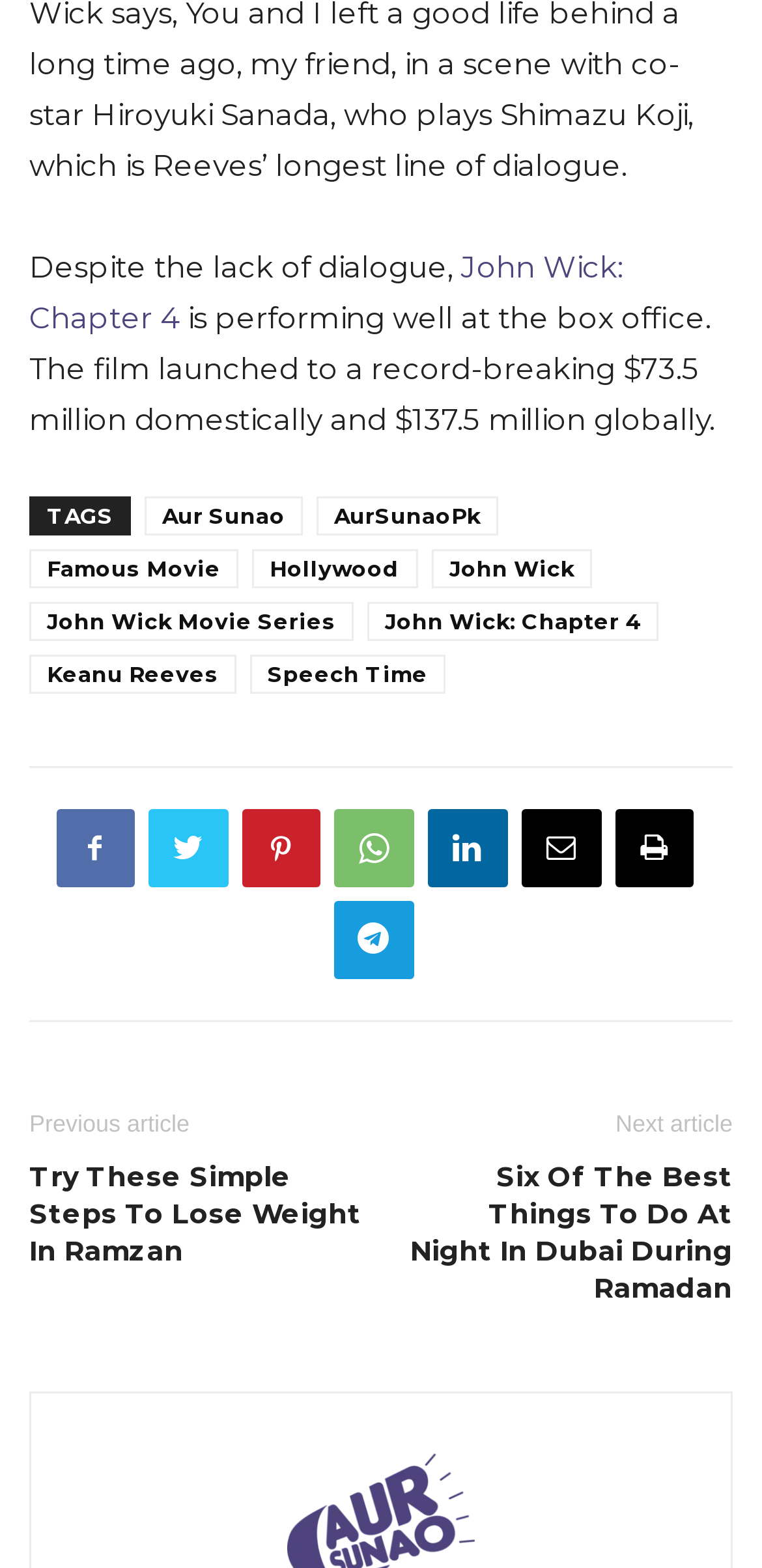Identify the bounding box coordinates of the clickable region necessary to fulfill the following instruction: "Click the 'About' link in the top menu". The bounding box coordinates should be four float numbers between 0 and 1, i.e., [left, top, right, bottom].

None